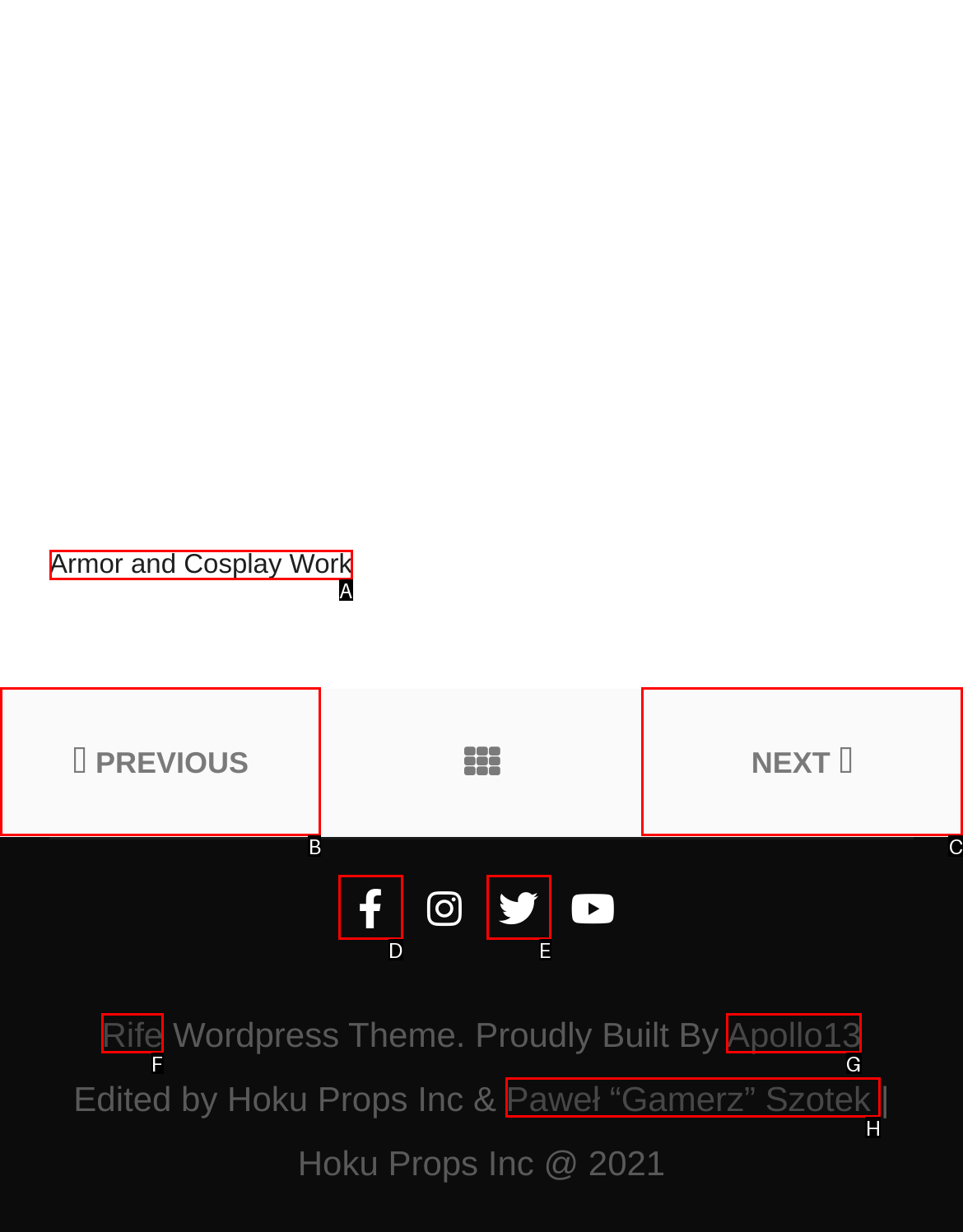Based on the description: My payment has been declined.
Select the letter of the corresponding UI element from the choices provided.

None